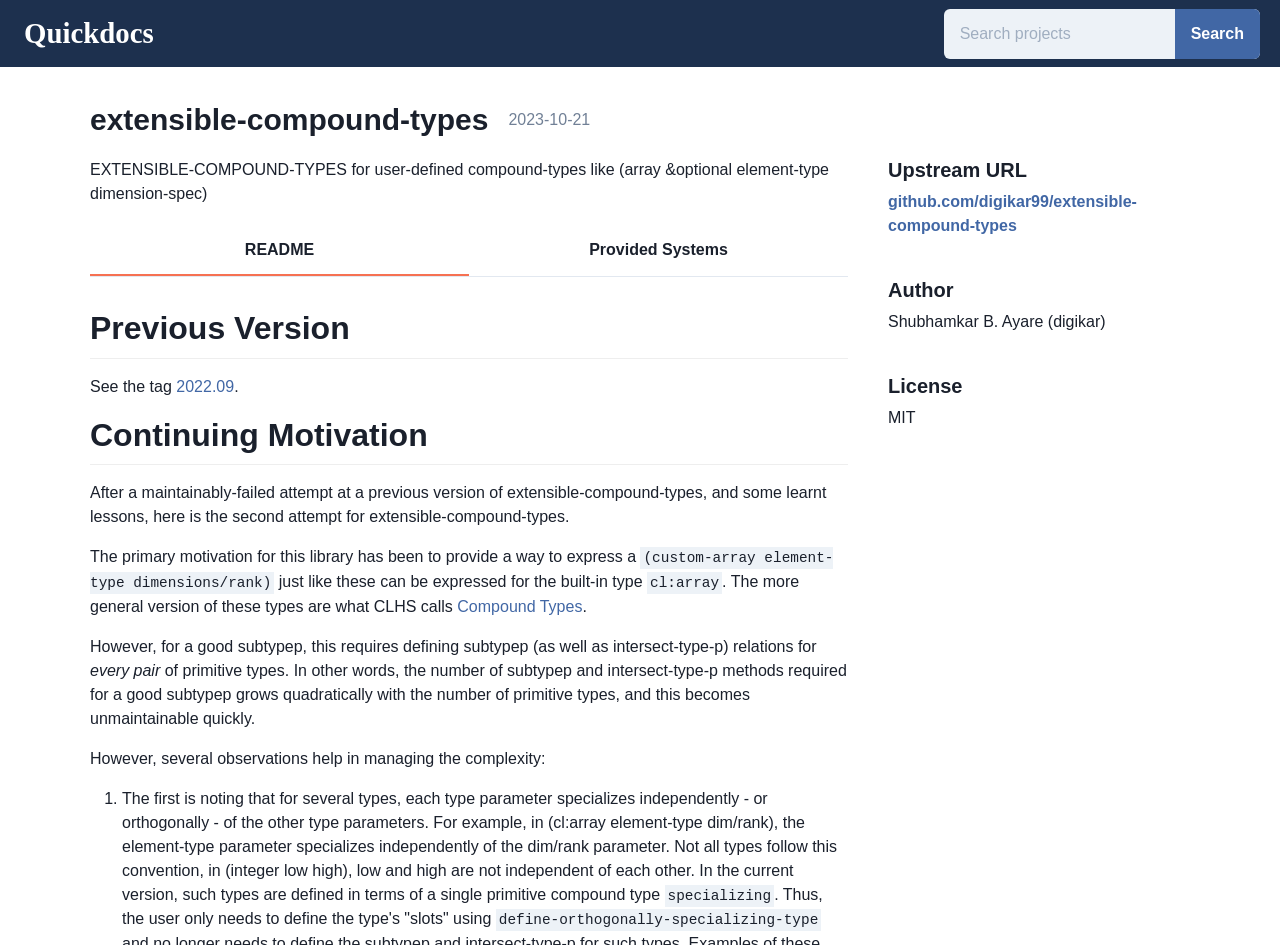Predict the bounding box coordinates for the UI element described as: "Search". The coordinates should be four float numbers between 0 and 1, presented as [left, top, right, bottom].

[0.918, 0.009, 0.984, 0.062]